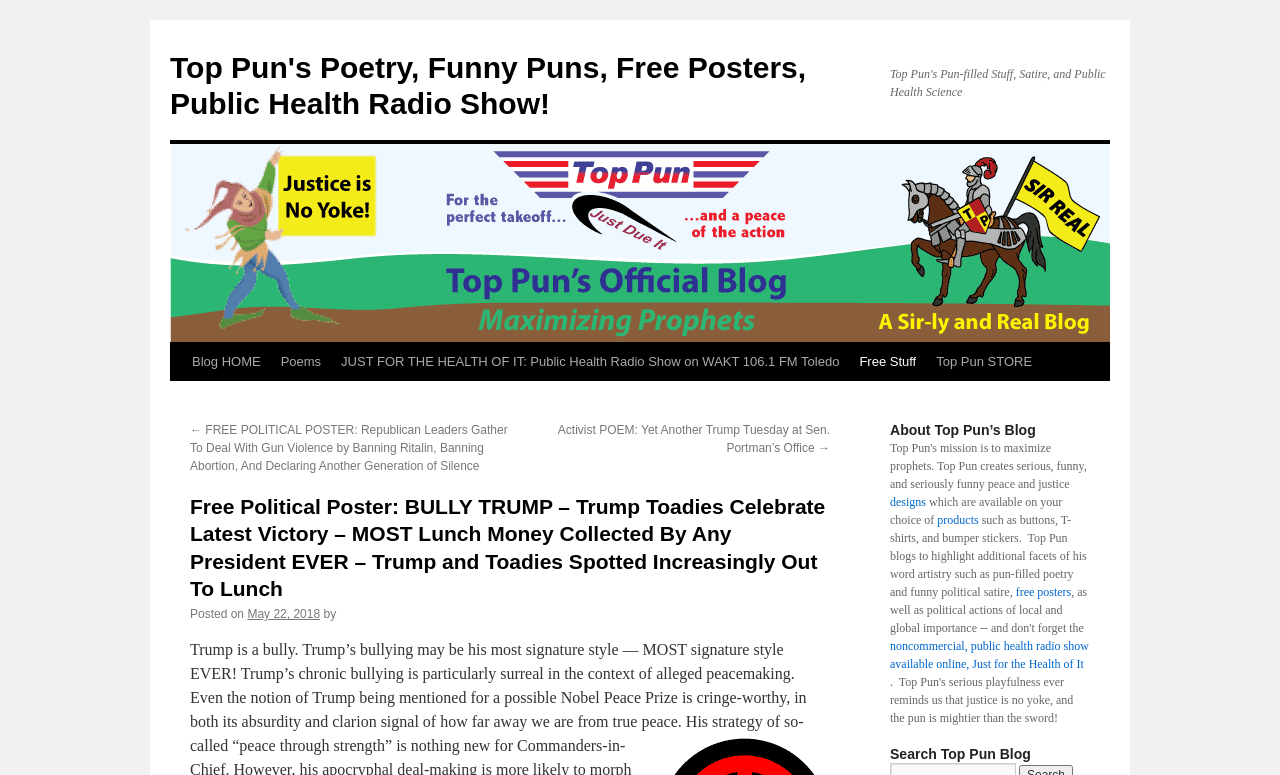Please find and provide the title of the webpage.

Free Political Poster: BULLY TRUMP – Trump Toadies Celebrate Latest Victory – MOST Lunch Money Collected By Any President EVER – Trump and Toadies Spotted Increasingly Out To Lunch